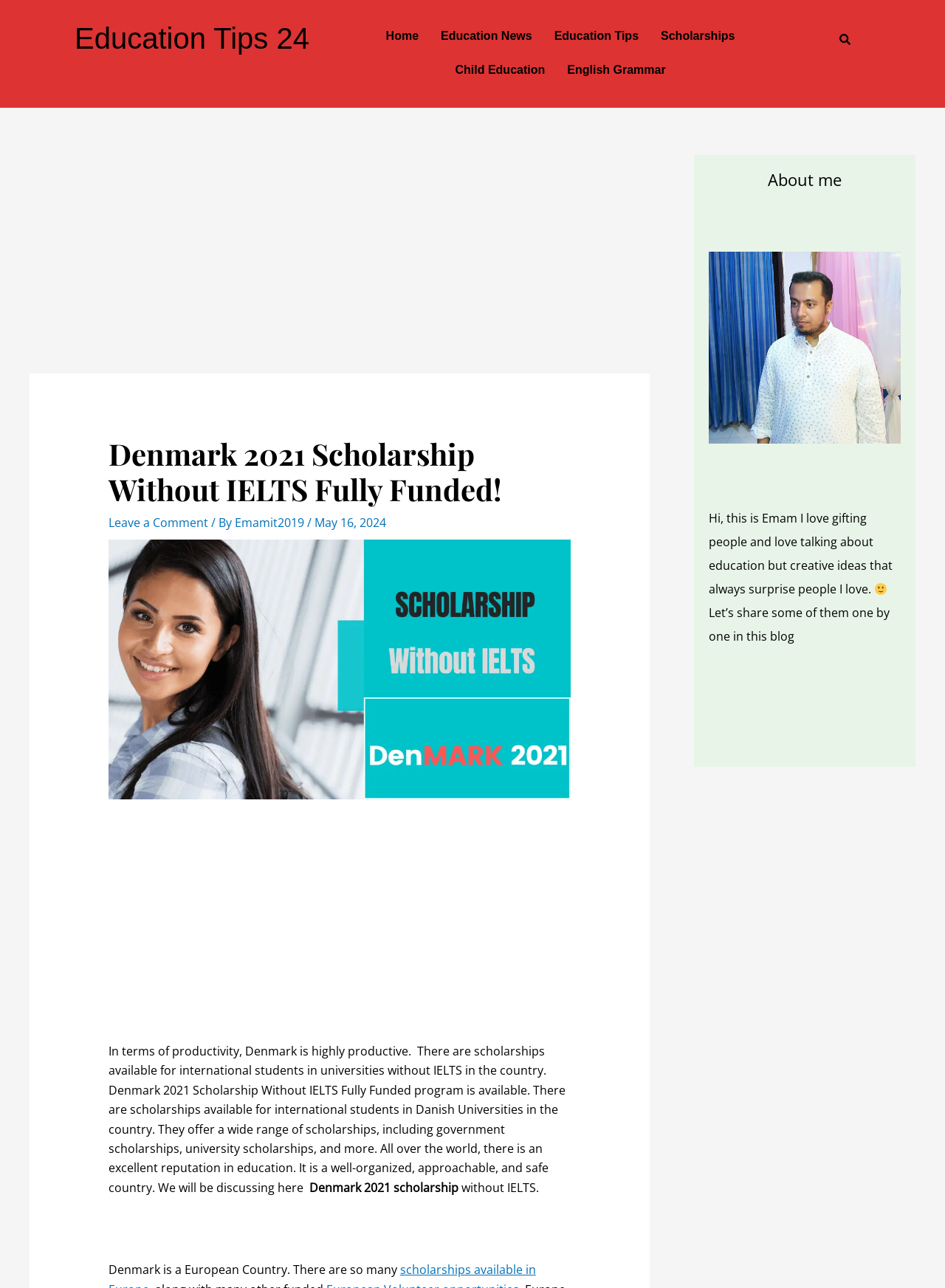Specify the bounding box coordinates of the area that needs to be clicked to achieve the following instruction: "Read about the author".

[0.734, 0.12, 0.969, 0.158]